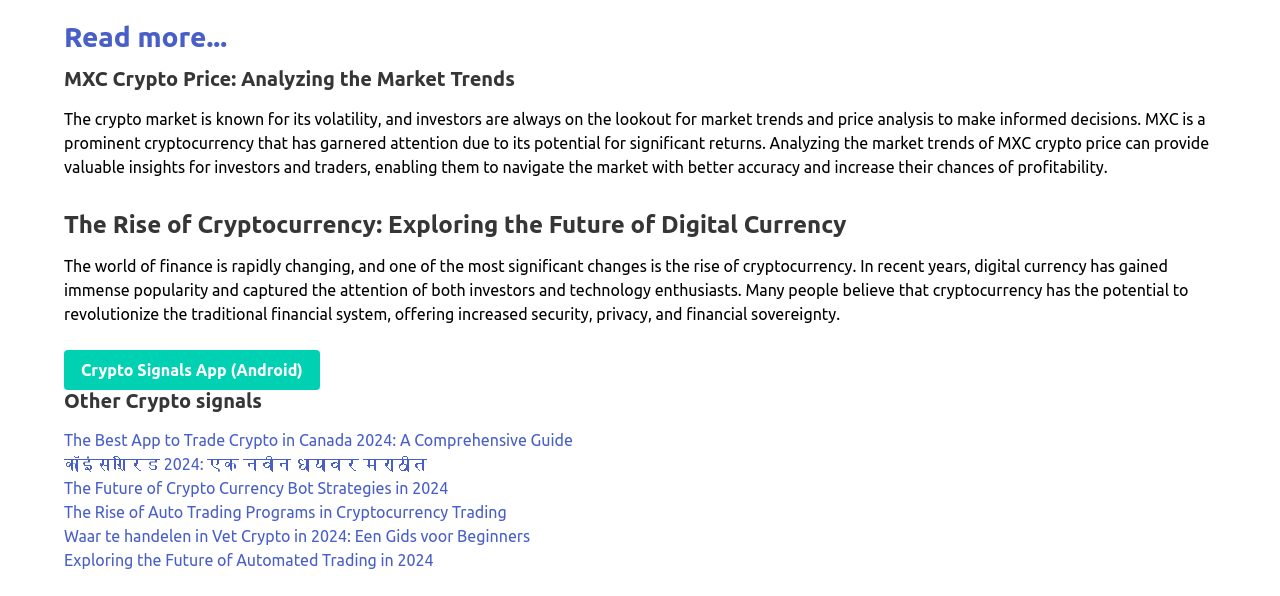Please locate the bounding box coordinates of the element that needs to be clicked to achieve the following instruction: "go to home page". The coordinates should be four float numbers between 0 and 1, i.e., [left, top, right, bottom].

None